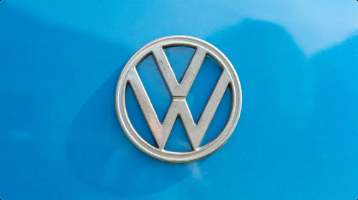Detail every aspect of the image in your caption.

The image prominently features the iconic Volkswagen (VW) logo, which is centered and clearly visible against a vibrant blue background. The logo itself consists of a circular emblem with a bold, stylized "VW" in the middle, encapsulated within the circle. This visual element symbolizes the brand's reputation for reliability and innovation in the automotive industry. The image is part of a featured article titled "2013 VW Passat SE, 10 years in," highlighting an ownership experience summary after a decade of use, which suggests a focus on the vehicle's long-term performance and user insights. The striking blue color enhances the visual appeal while drawing attention to the emblem, making it an effective representation of the Volkswagen brand.